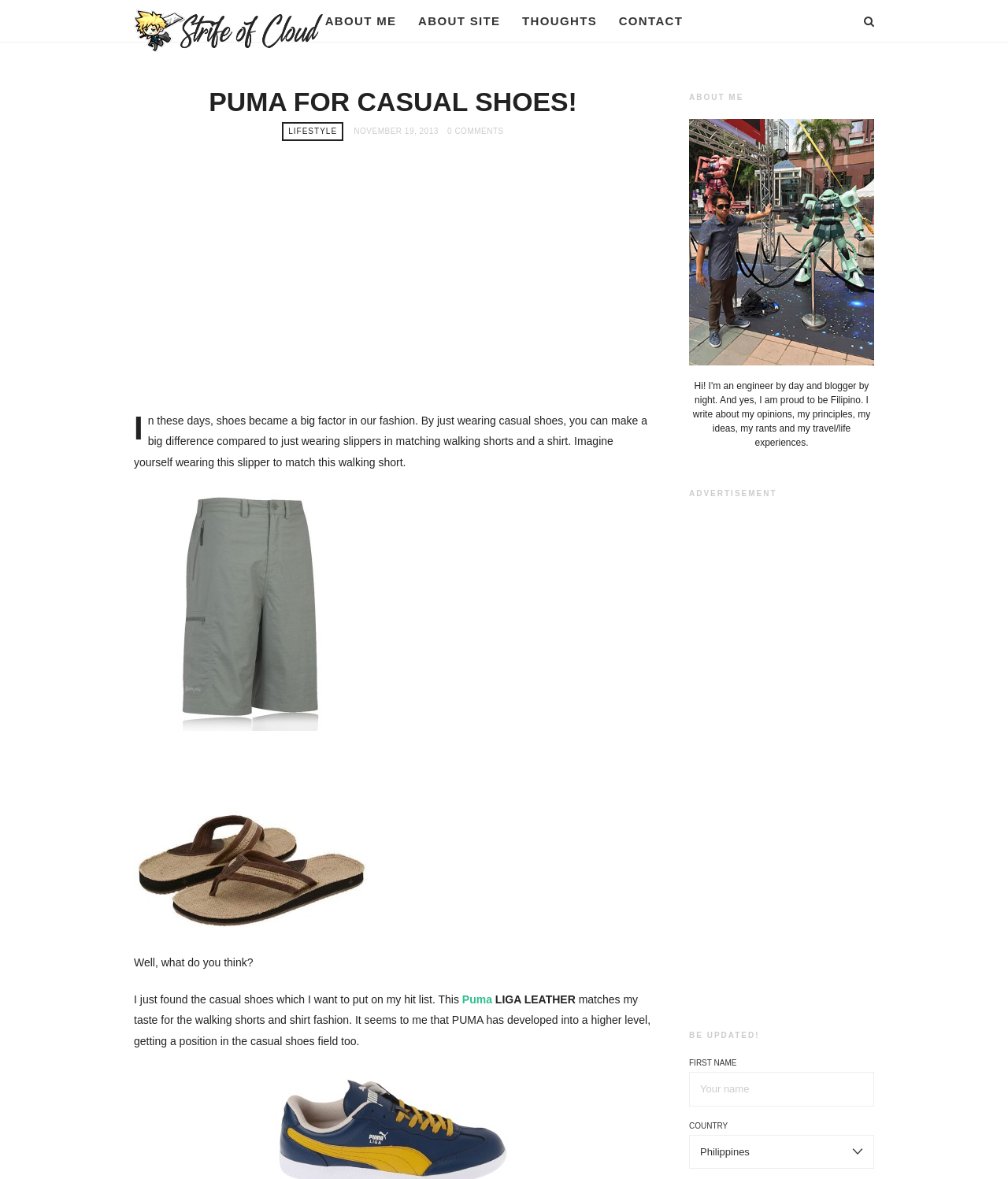Please identify the bounding box coordinates of the area I need to click to accomplish the following instruction: "Click on ABOUT ME".

[0.322, 0.0, 0.393, 0.036]